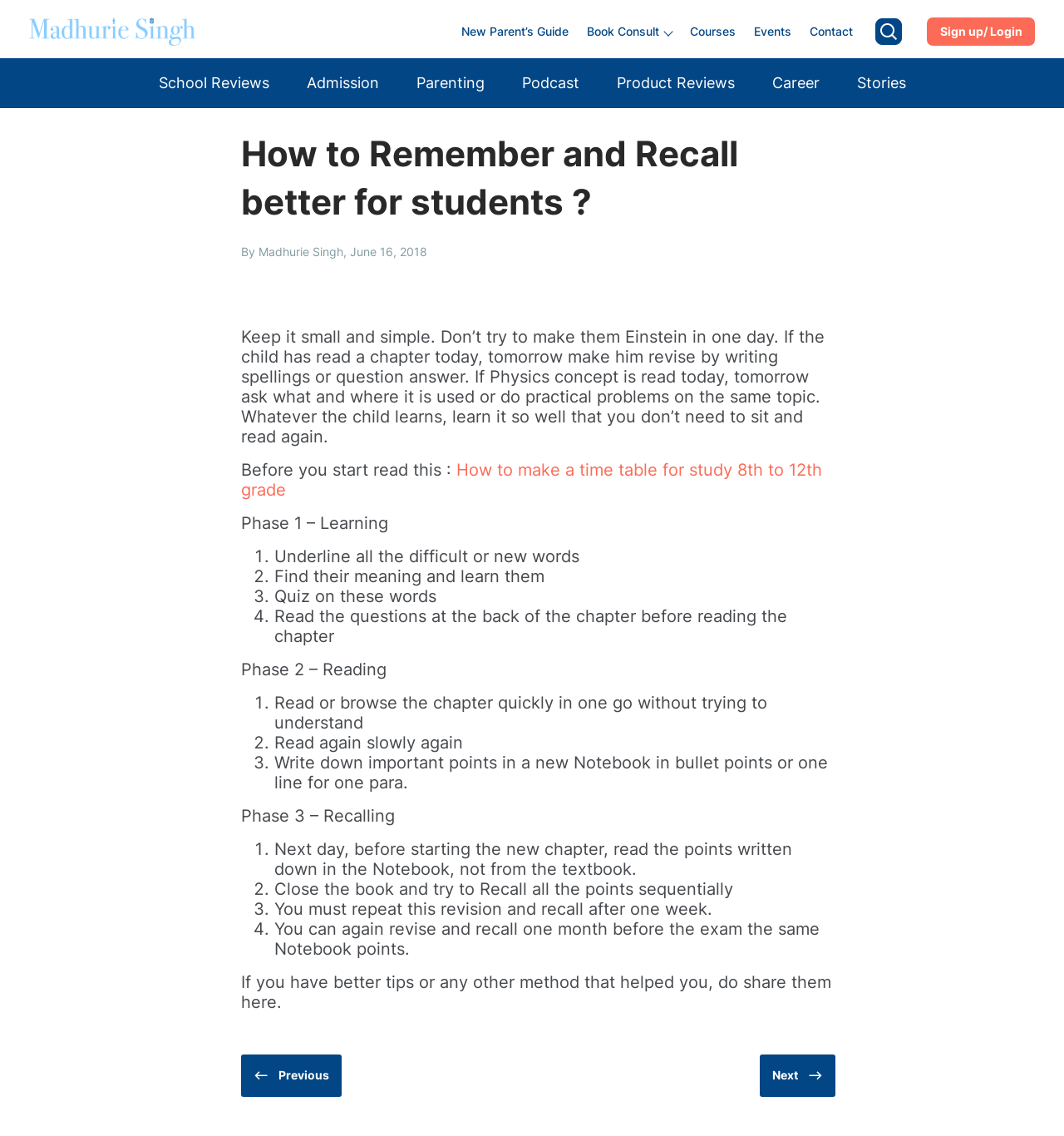What is the purpose of writing down important points?
Provide a comprehensive and detailed answer to the question.

The article suggests that one should 'Write down important points in a new Notebook in bullet points or one line for one para' as part of Phase 2 – Reading. The purpose of this is to recall these points later, as mentioned in Phase 3 – Recalling where it is stated that 'Next day, before starting the new chapter, read the points written down in the Notebook, not from the textbook'.